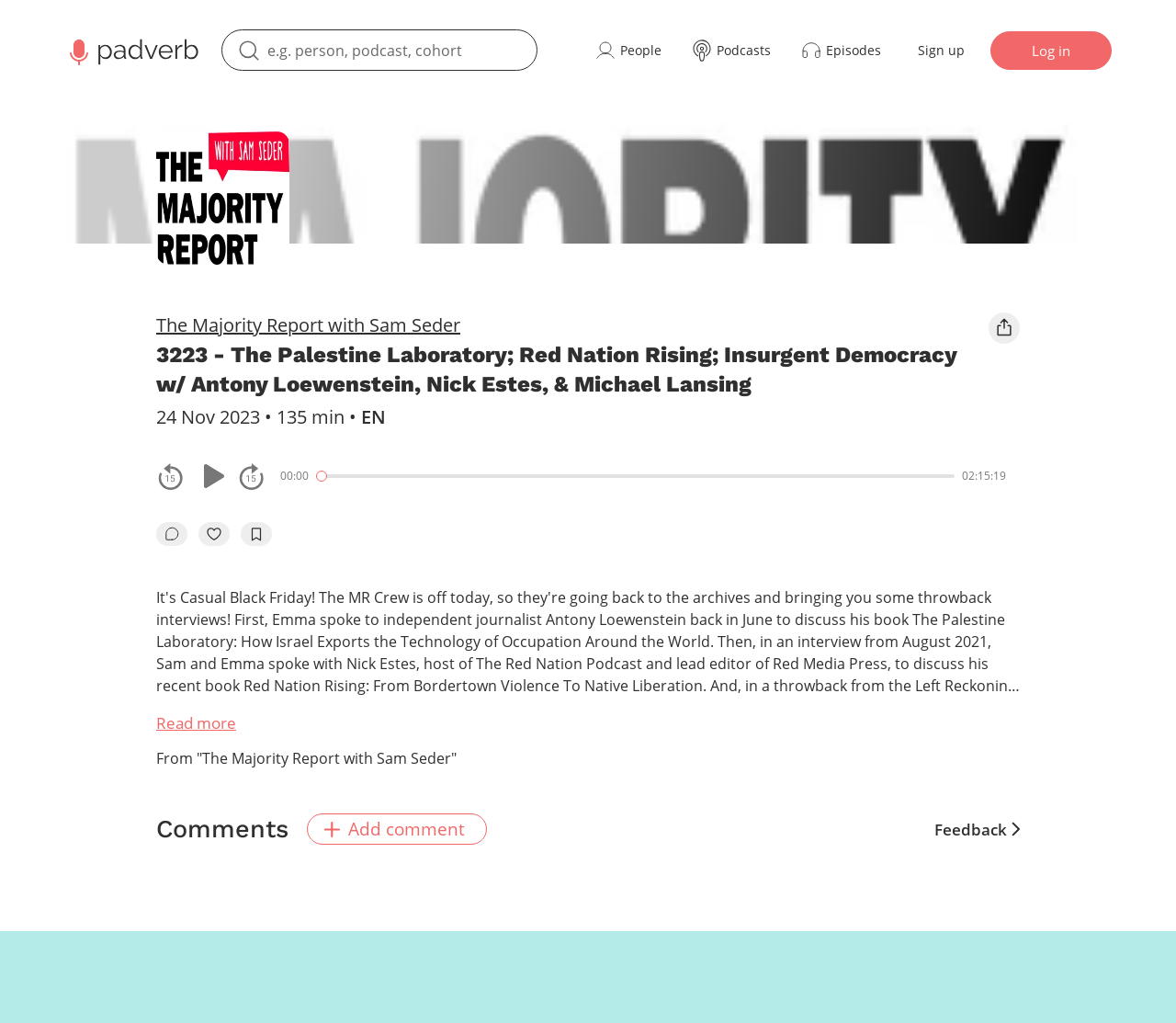Please answer the following question using a single word or phrase: 
What is the purpose of the button with the rewind icon?

Rewind the track by 15 seconds